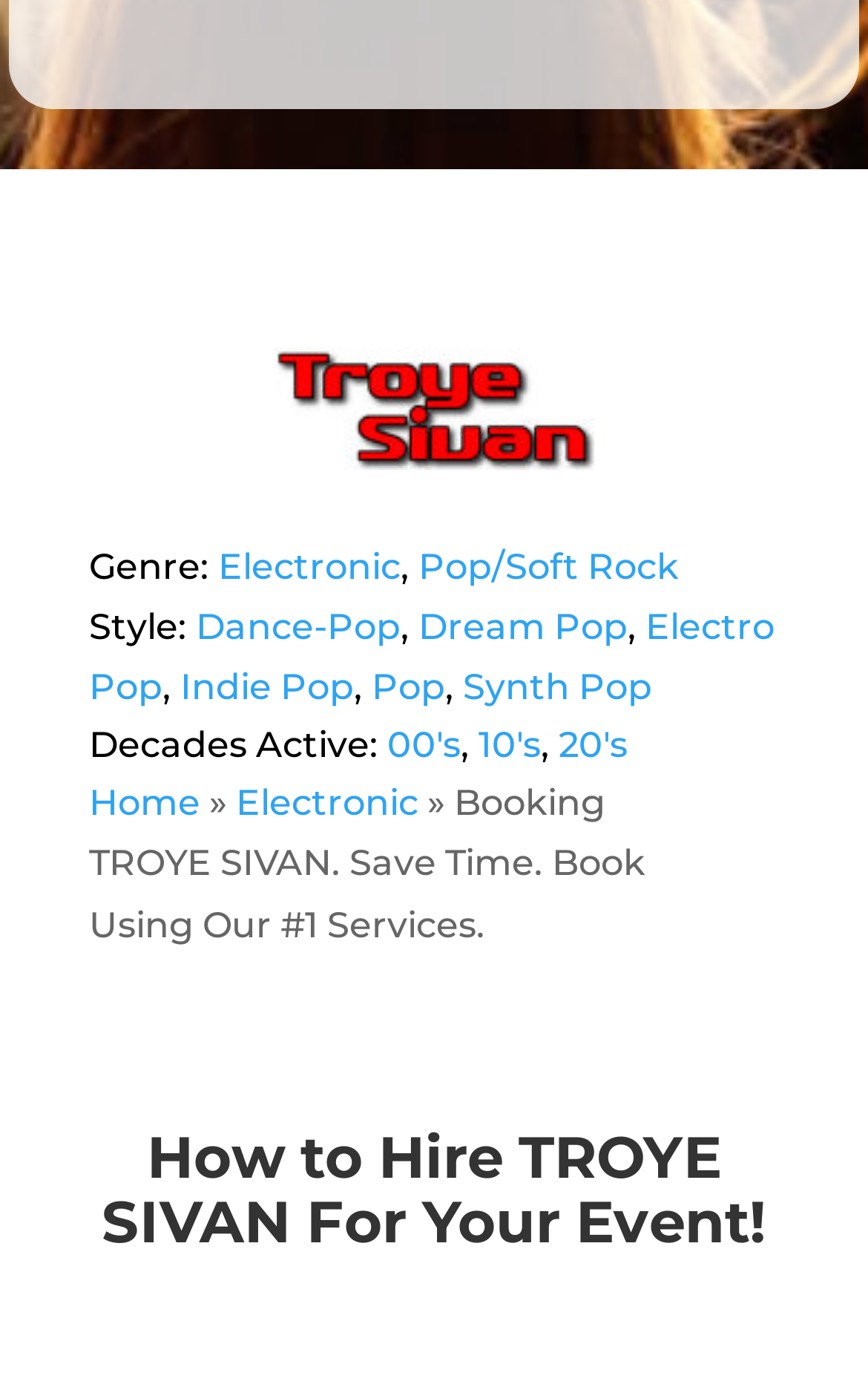What is the style of Troye Sivan's music?
Give a detailed and exhaustive answer to the question.

I found the answer by examining the 'Style:' section on the webpage, which lists 'Dance-Pop', 'Dream Pop', and 'Electro Pop' as the styles of Troye Sivan's music.